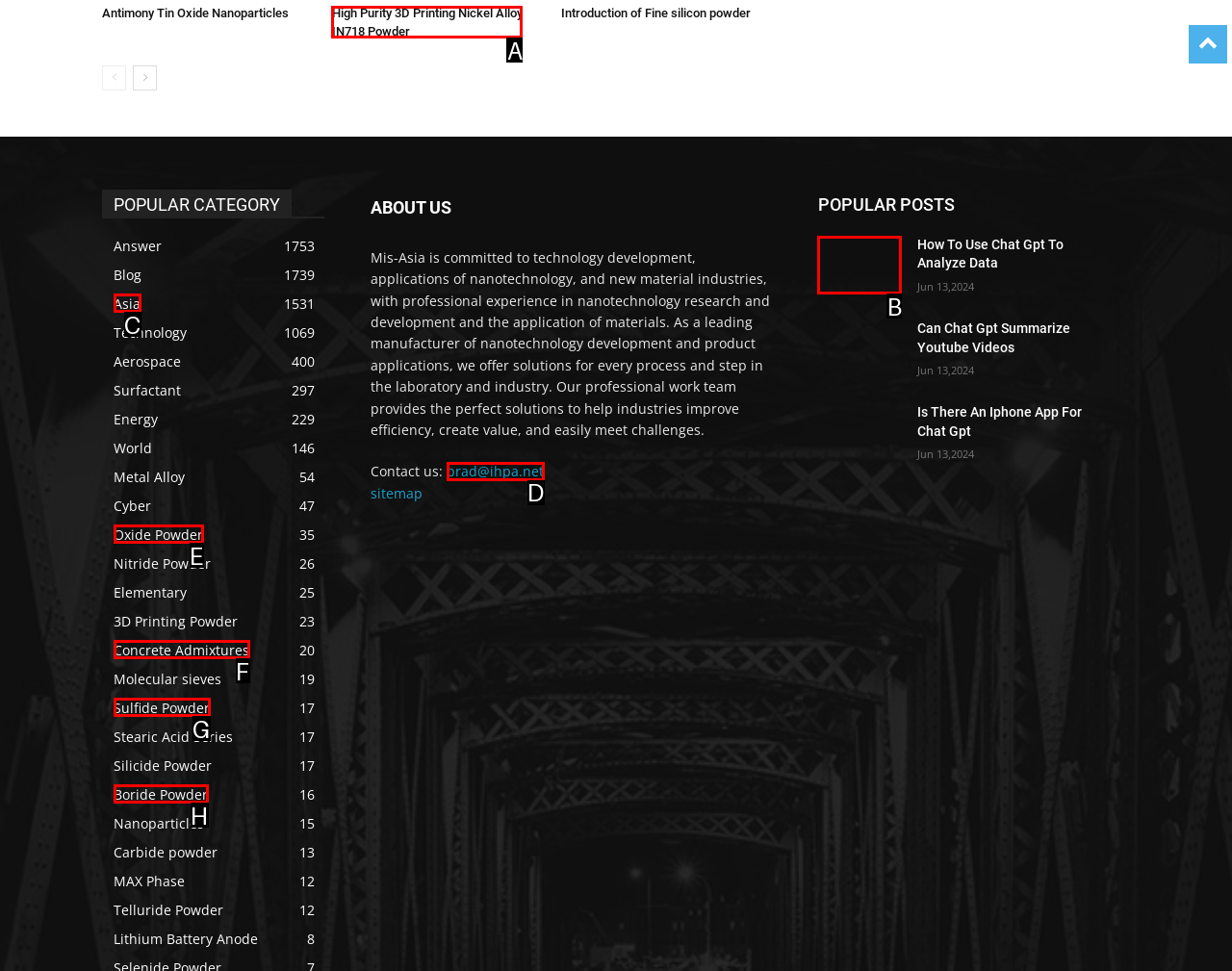Select the letter of the UI element you need to click to complete this task: View the blog post 'How To Use Chat Gpt To Analyze Data'.

B